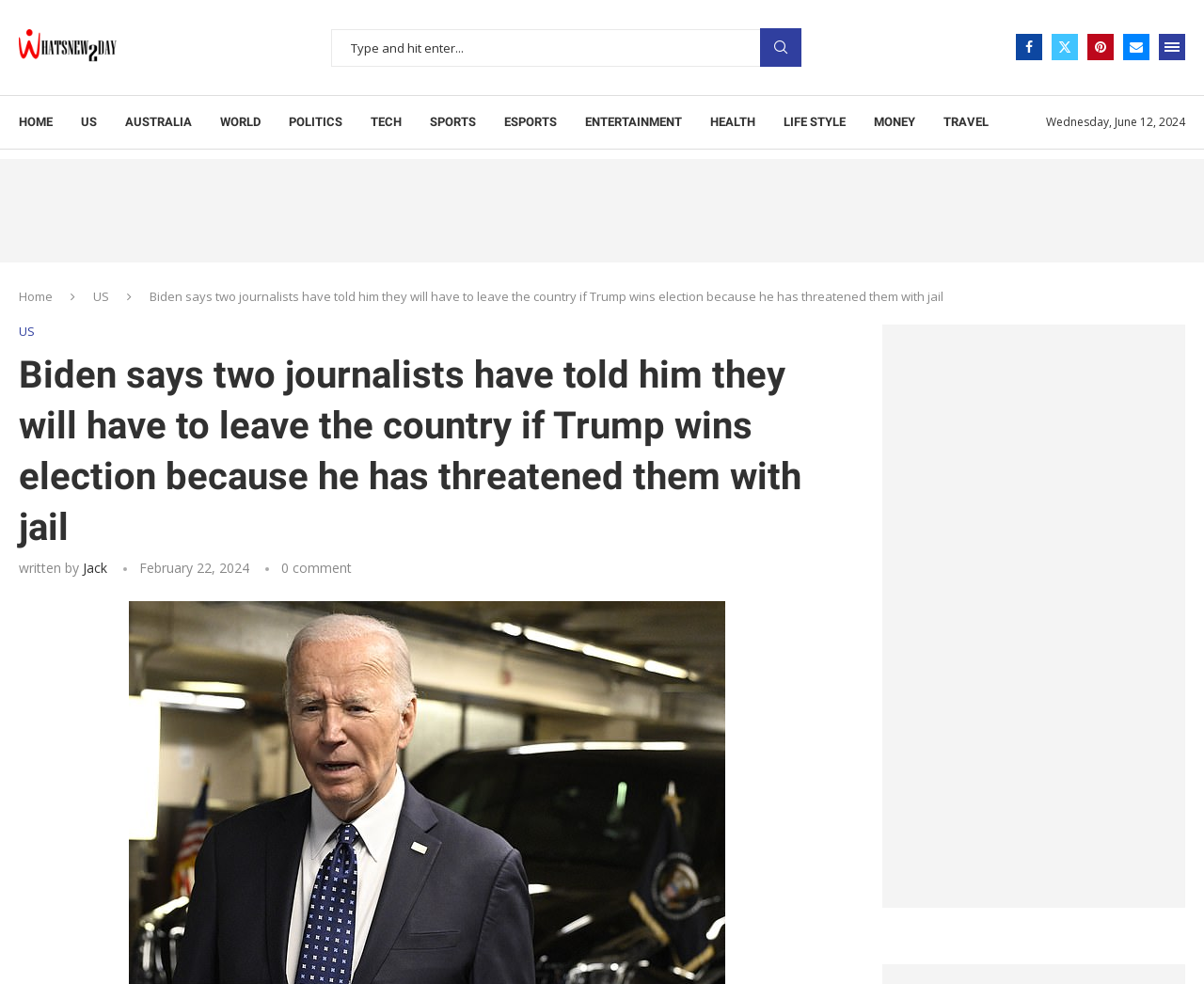What is the topic of the article?
Please interpret the details in the image and answer the question thoroughly.

I found the topic of the article by looking at the navigation menu, where I saw a link element with the text 'POLITICS', which I assume is the topic of the article.